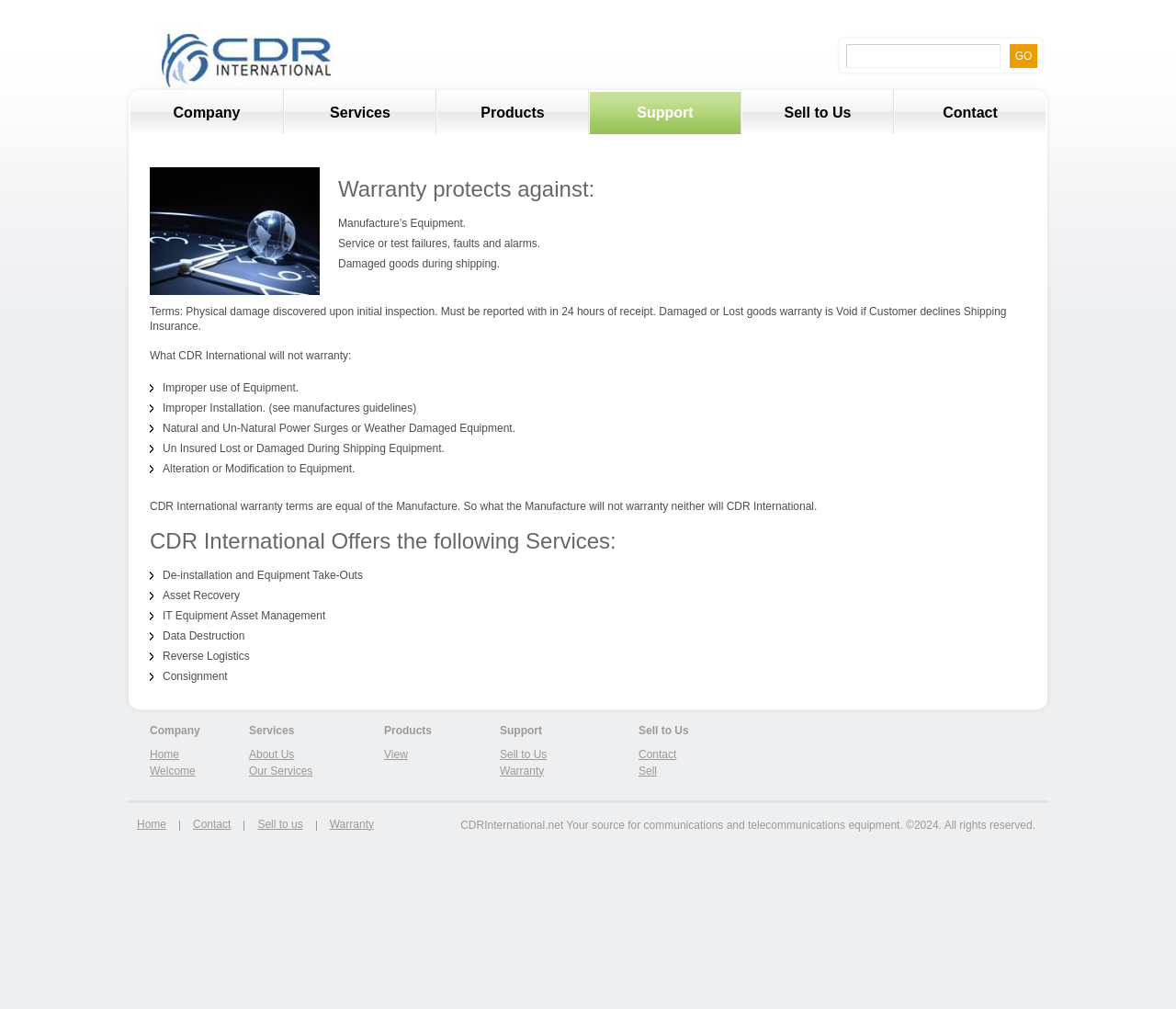Give a detailed account of the webpage, highlighting key information.

This webpage is about CDR International, a company that provides communications and telecommunications equipment. At the top, there is a logo and a navigation menu with links to different sections of the website, including Company, Services, Products, Support, and Sell to Us. 

Below the navigation menu, there is a section that explains the warranty terms, including what is protected against, such as manufacturing defects, service or test failures, and damaged goods during shipping. It also lists what is not covered under the warranty, including improper use or installation of equipment, natural disasters, and alterations or modifications to equipment.

Next to the warranty section, there is an image. Below the image, there is a section that lists the services offered by CDR International, including de-installation and equipment take-outs, asset recovery, IT equipment asset management, data destruction, reverse logistics, and consignment.

At the bottom of the page, there is a footer section that contains links to different parts of the website, including Home, Welcome, About Us, Our Services, View, Sell to Us, Warranty, Contact, and Sell. There is also a copyright notice and a brief description of the company.